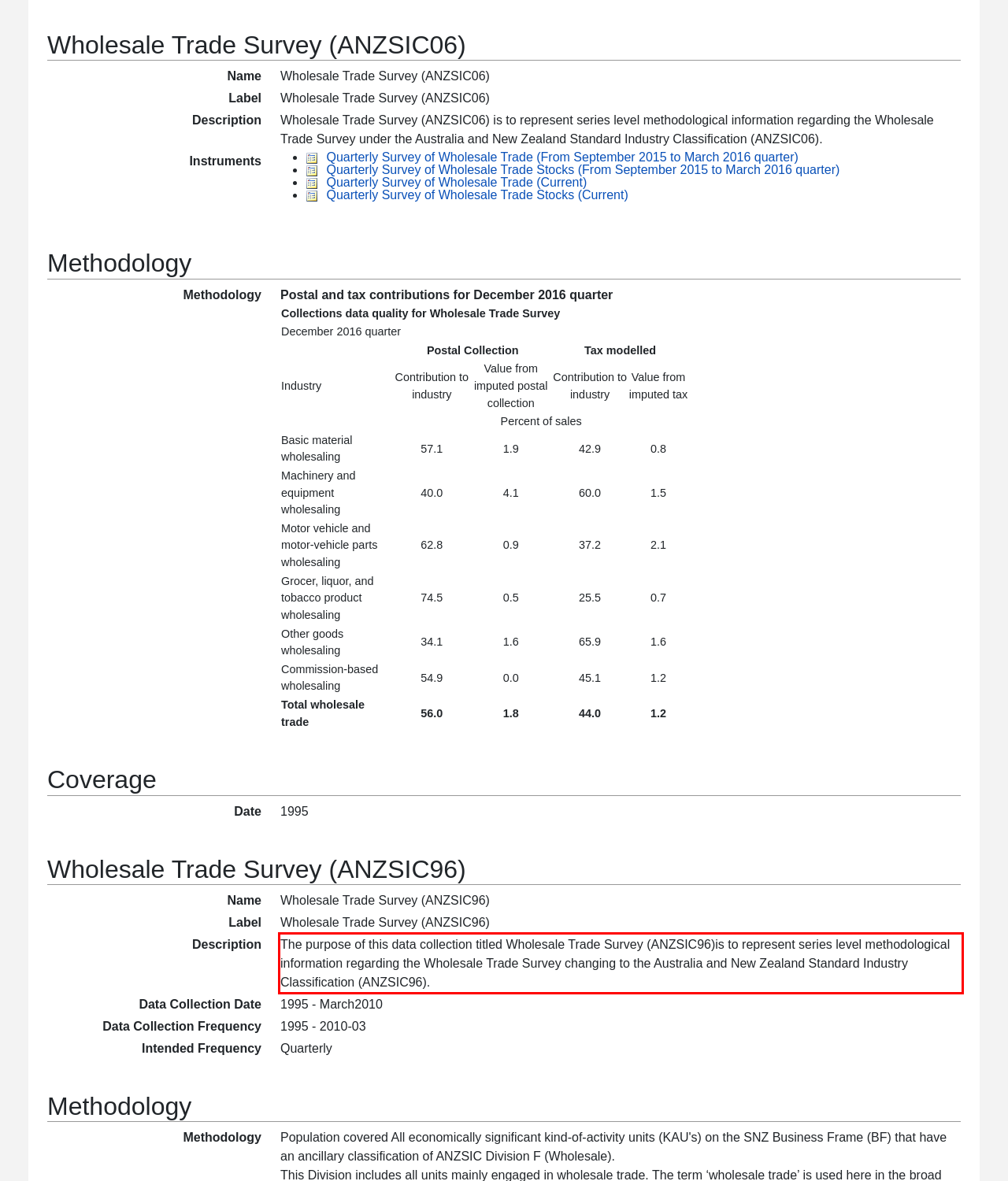The screenshot you have been given contains a UI element surrounded by a red rectangle. Use OCR to read and extract the text inside this red rectangle.

The purpose of this data collection titled Wholesale Trade Survey (ANZSIC96)is to represent series level methodological information regarding the Wholesale Trade Survey changing to the Australia and New Zealand Standard Industry Classification (ANZSIC96).